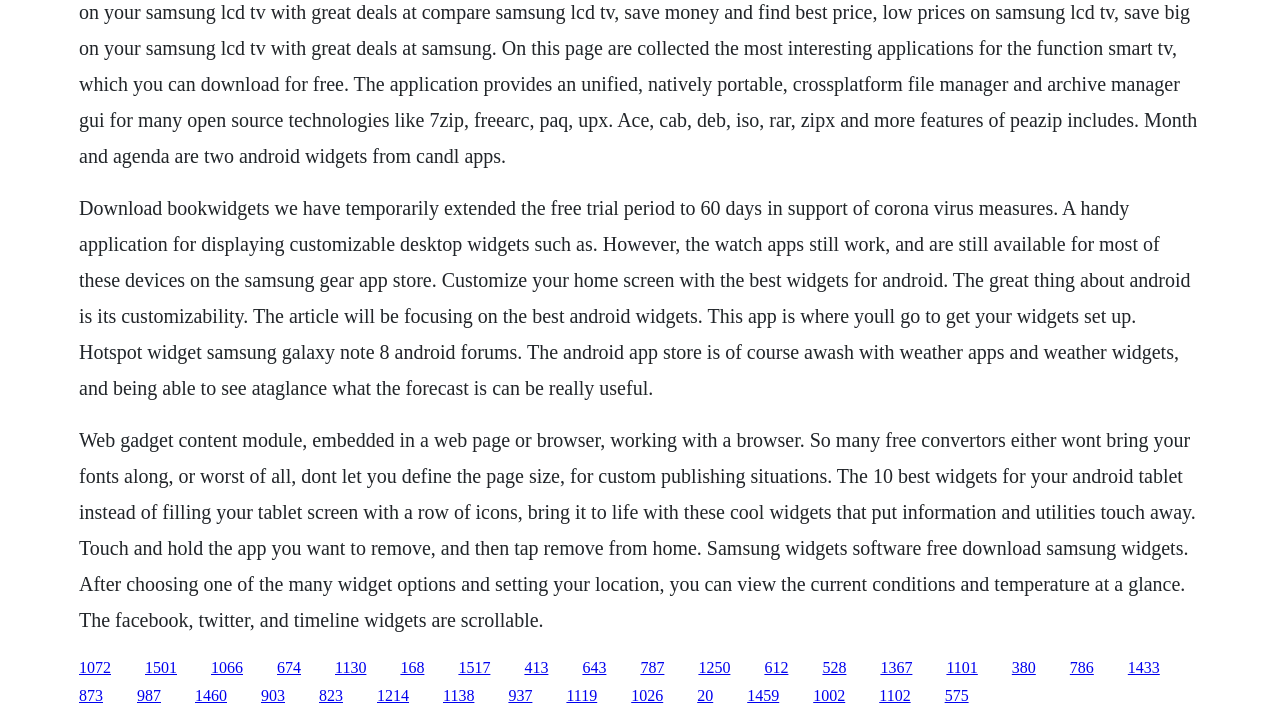Please locate the bounding box coordinates of the element's region that needs to be clicked to follow the instruction: "Read more about web gadget content module". The bounding box coordinates should be provided as four float numbers between 0 and 1, i.e., [left, top, right, bottom].

[0.062, 0.596, 0.934, 0.877]